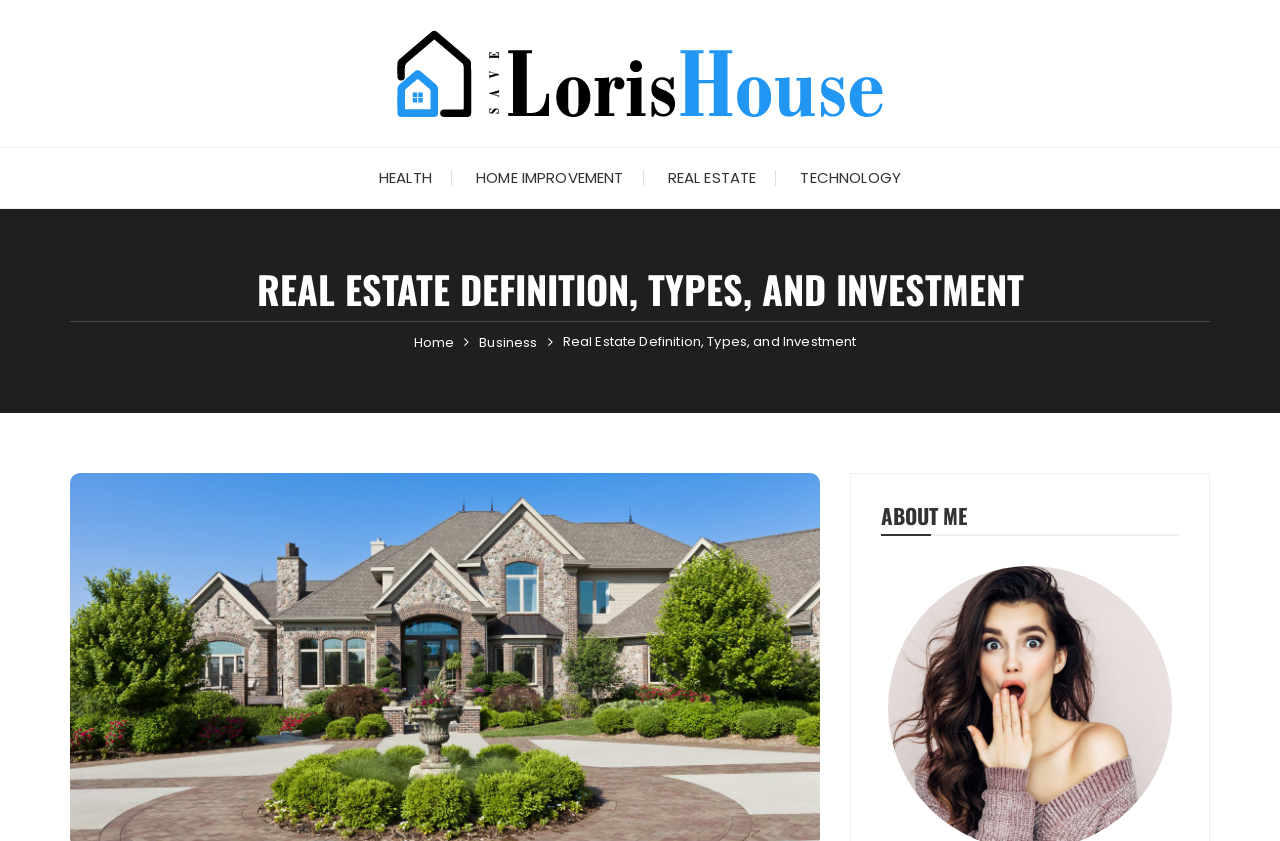Give a one-word or one-phrase response to the question: 
What is the name of the author?

George Ailsa